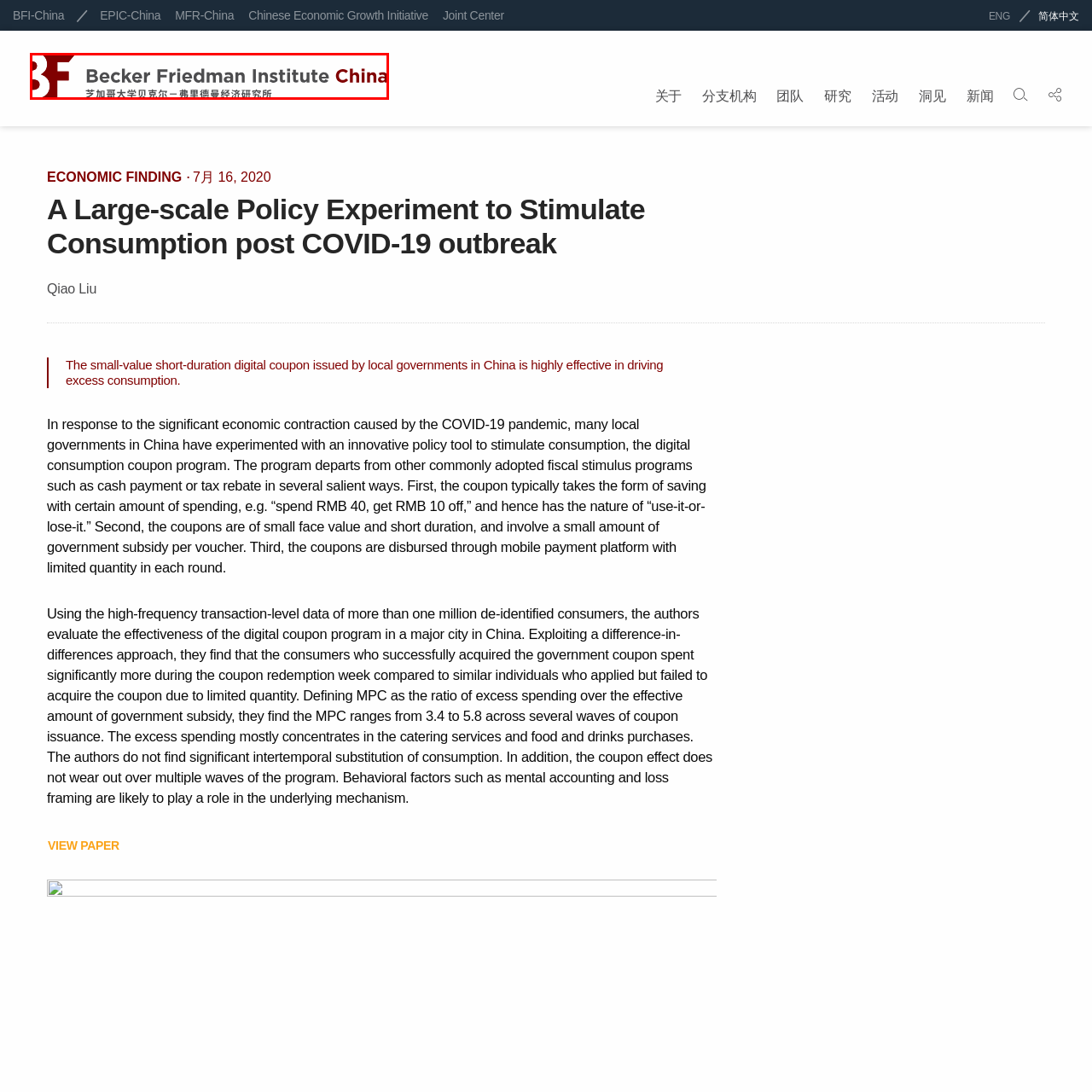What is the institute's commitment to?
Direct your attention to the image enclosed by the red bounding box and provide a detailed answer to the question.

The visual representation of the logo embodies the institute's commitment to academic and empirical research, which is aimed at addressing economic challenges in China, particularly in the context of its recent initiatives following the COVID-19 pandemic.